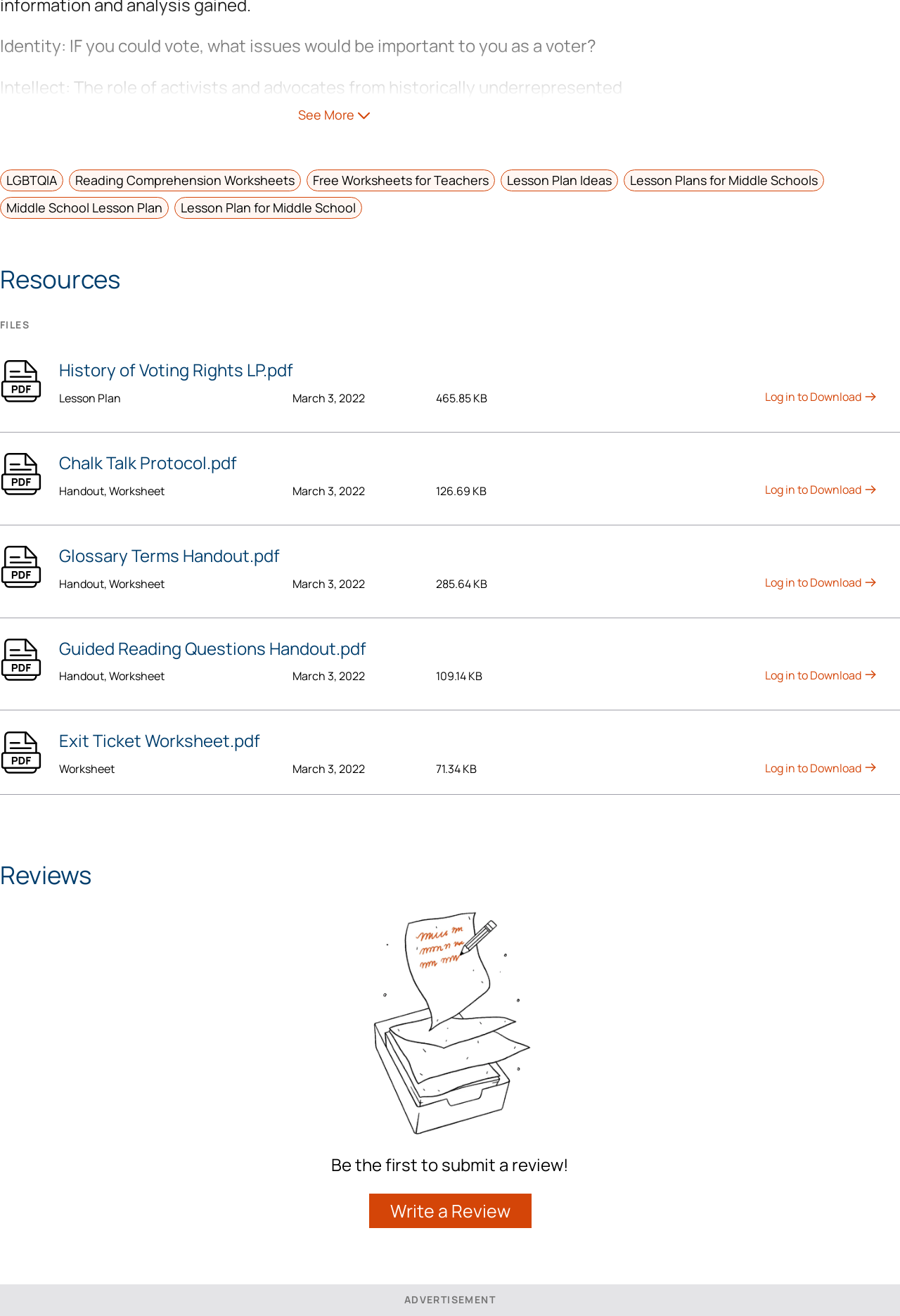From the image, can you give a detailed response to the question below:
What is the purpose of the 'Write a Review' button?

The 'Write a Review' button is present on the webpage, along with a message saying 'Be the first to submit a review!'. This suggests that the purpose of the button is to allow users to submit their reviews about the resources or the webpage.